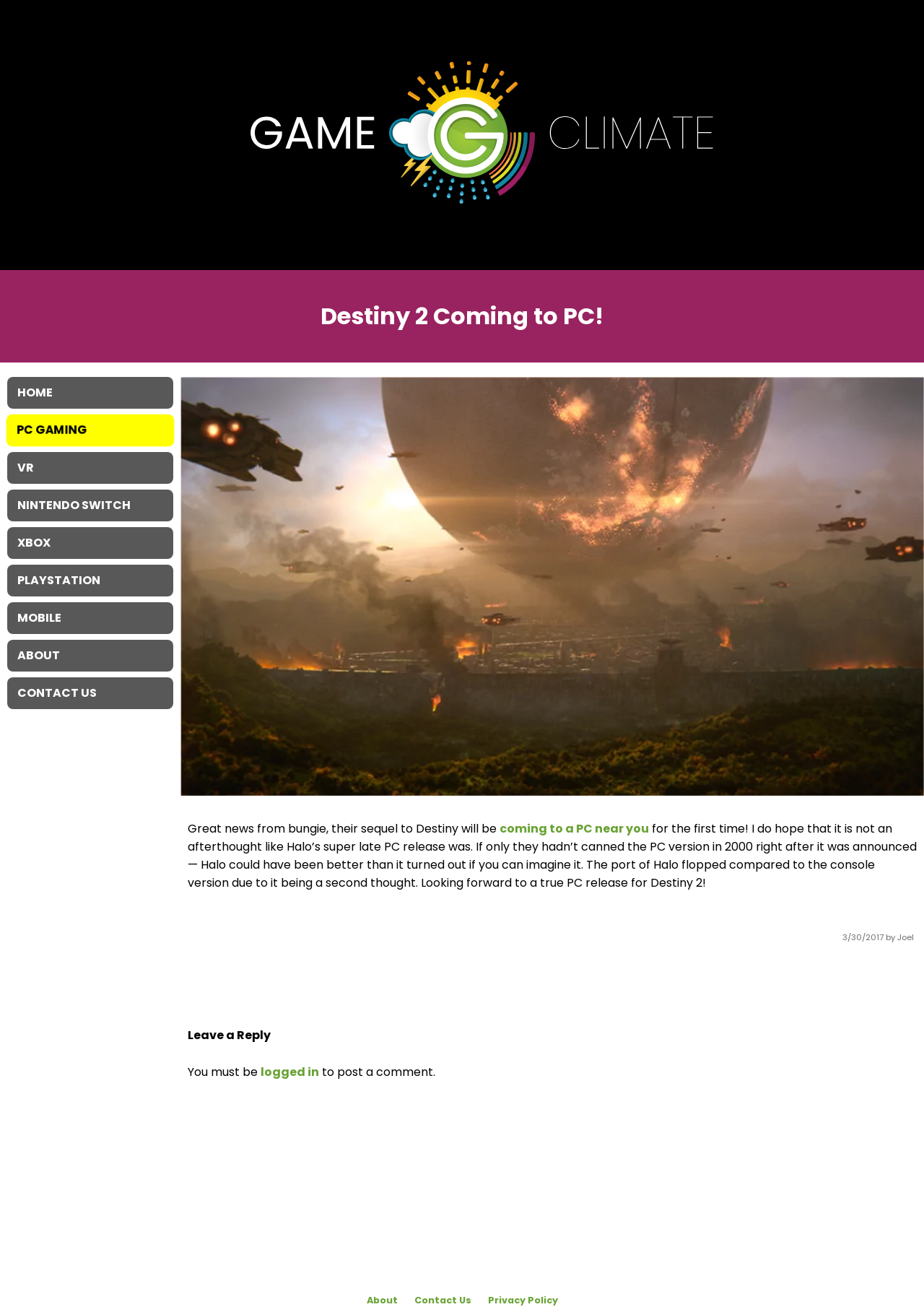Who wrote the article?
Kindly offer a detailed explanation using the data available in the image.

I found the author's name by looking at the static text 'by Joel' in the article section.